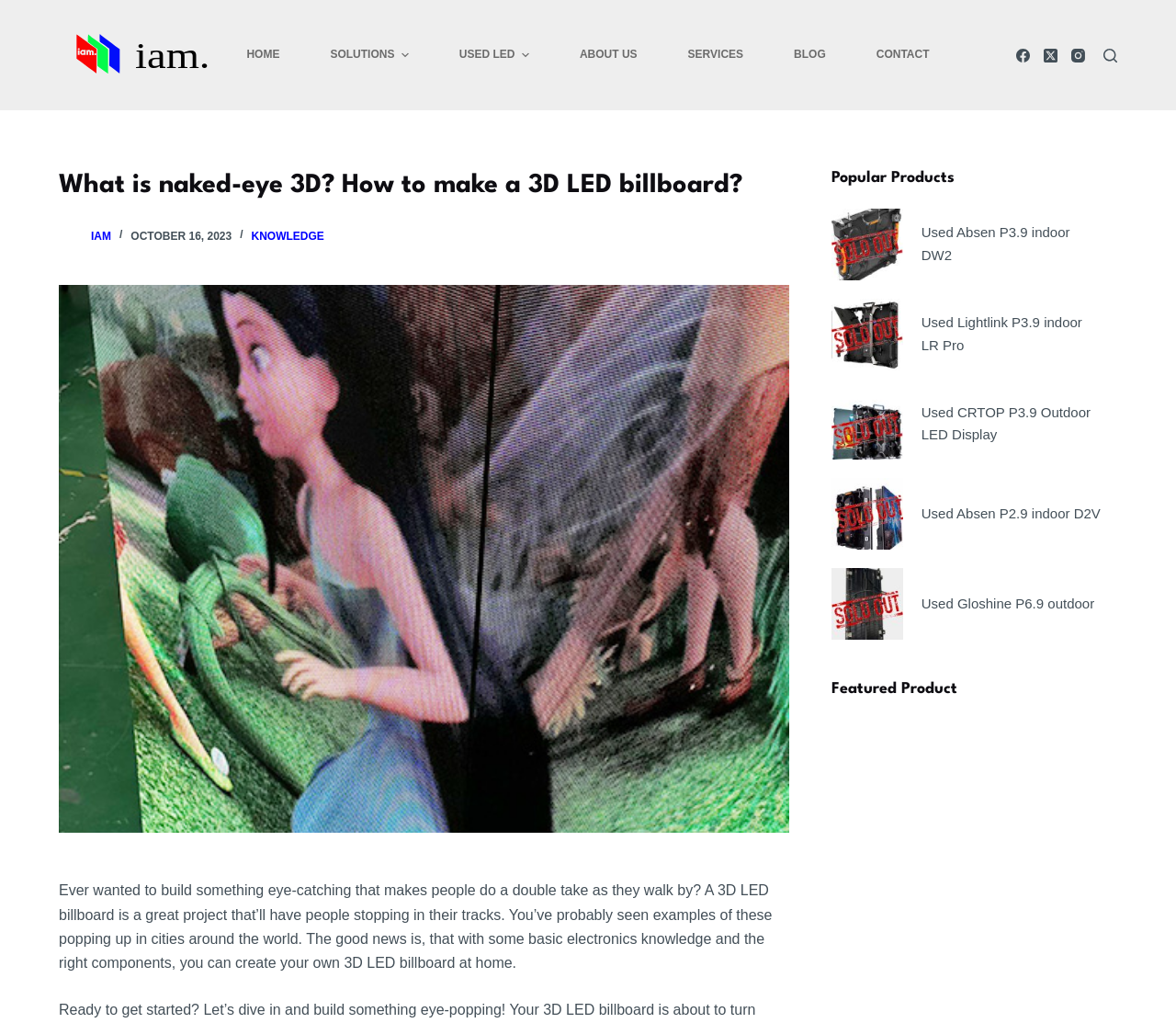Provide a short answer to the following question with just one word or phrase: How many social media links are there in the top-right corner?

3